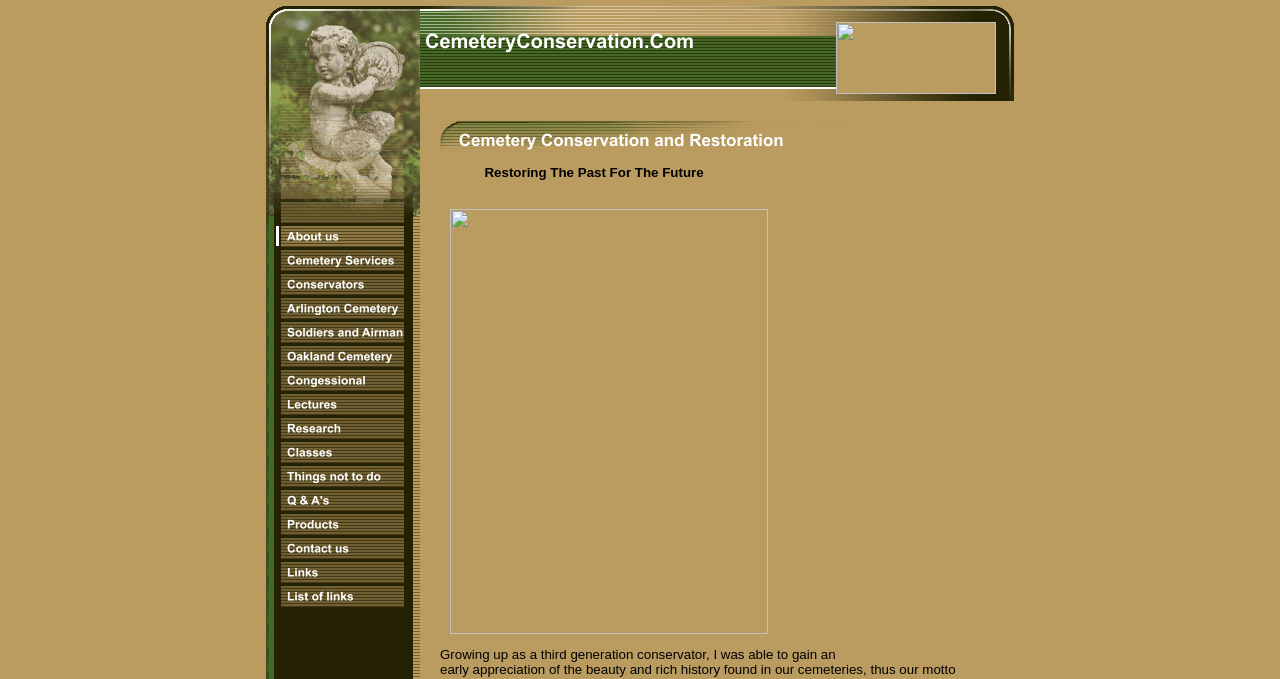Please examine the image and provide a detailed answer to the question: What are the different cemetery services provided?

From the layout table, I can see that there are links to 'Cemetery Services', 'Arlington Cemetery', 'Soldiers and Airmans Cem.', 'Oakland Cemetery', and others, which implies that the website provides multiple cemetery services.